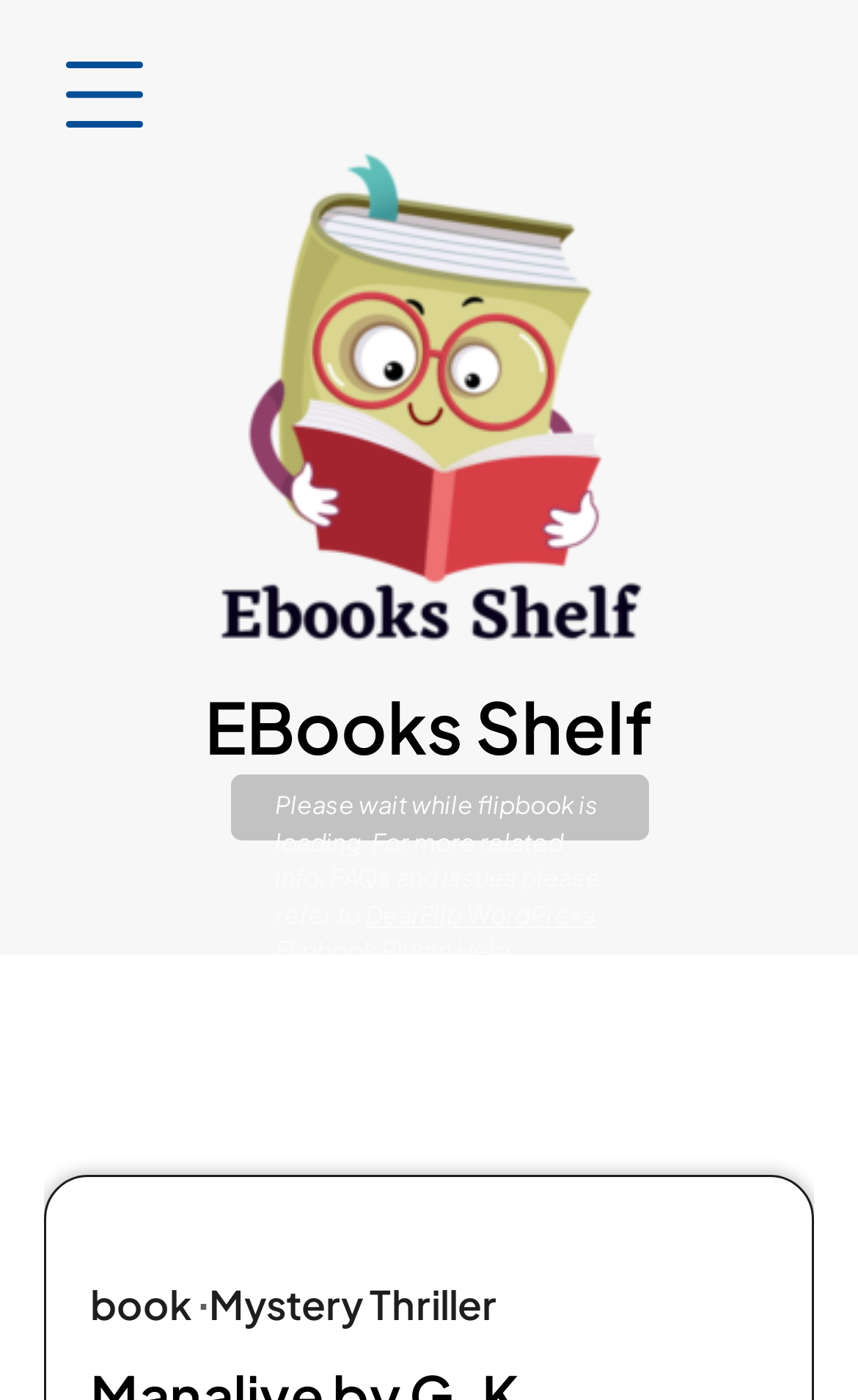Give a succinct answer to this question in a single word or phrase: 
What is the plugin used for the flipbook?

DearFlip WordPress Flipbook Plugin